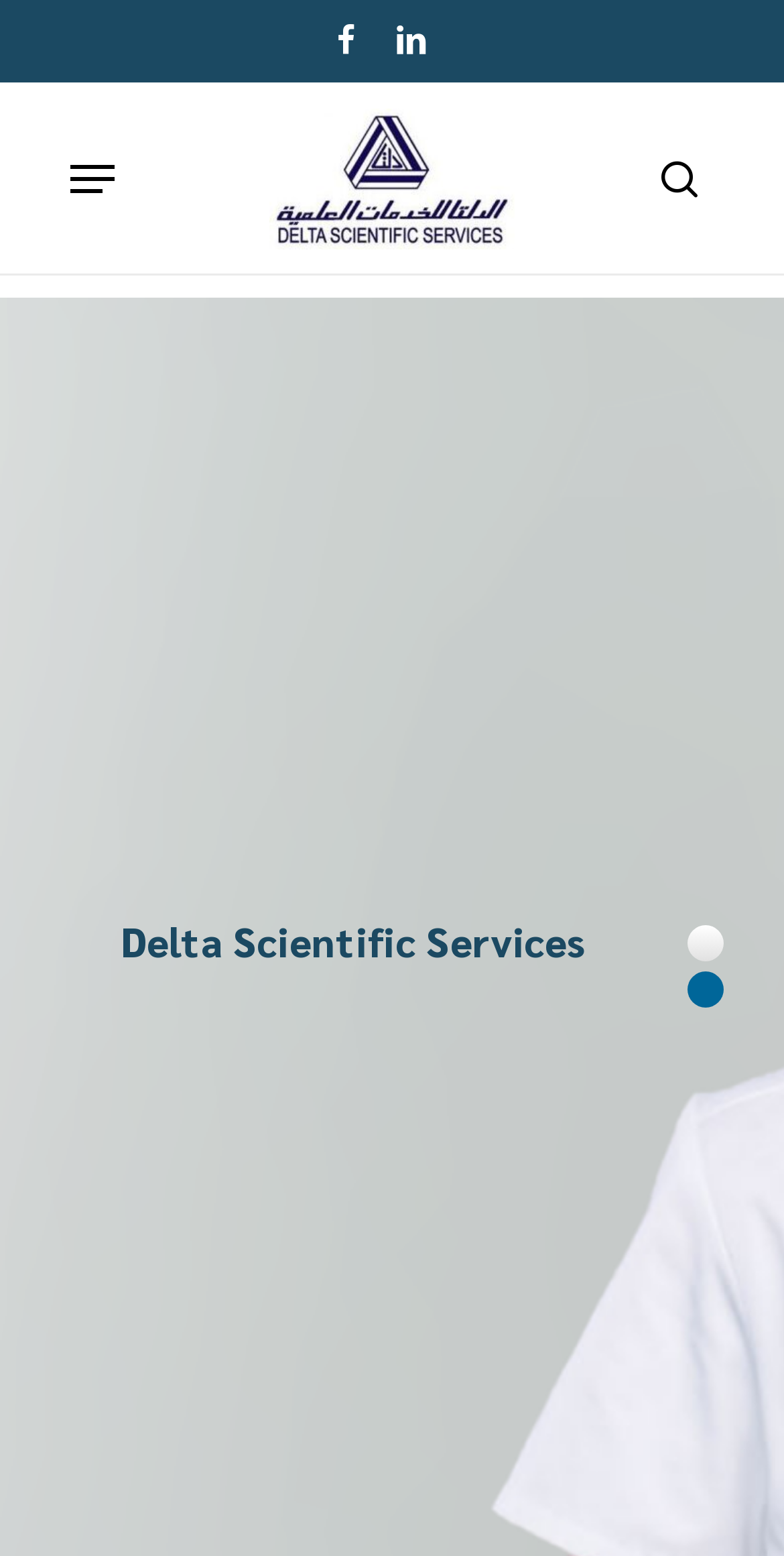Give a full account of the webpage's elements and their arrangement.

The webpage is titled "Delta Scientific Services | Home" and features a prominent logo image of "Delta Scientific Services" located near the top center of the page. 

To the top left, there is a search bar that spans almost the entire width of the page, containing a textbox labeled "Search". A "Close Search" link is positioned to the right of the search bar. 

On the top right, there are three social media links: "facebook" and "linkedin" are placed side by side, and a "search" link is located to their right. 

A "Navigation Menu" link is situated at the top left corner, below the search bar.